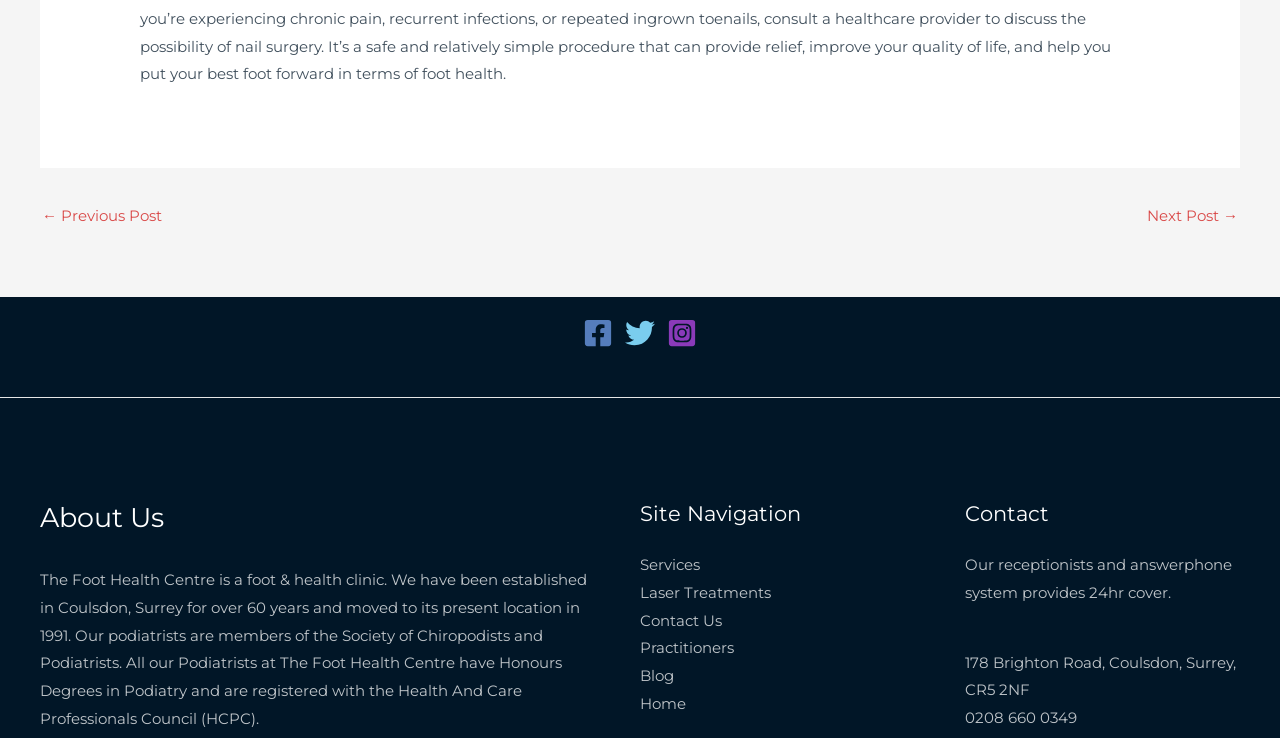Identify the bounding box coordinates for the element that needs to be clicked to fulfill this instruction: "view services". Provide the coordinates in the format of four float numbers between 0 and 1: [left, top, right, bottom].

[0.5, 0.752, 0.547, 0.778]